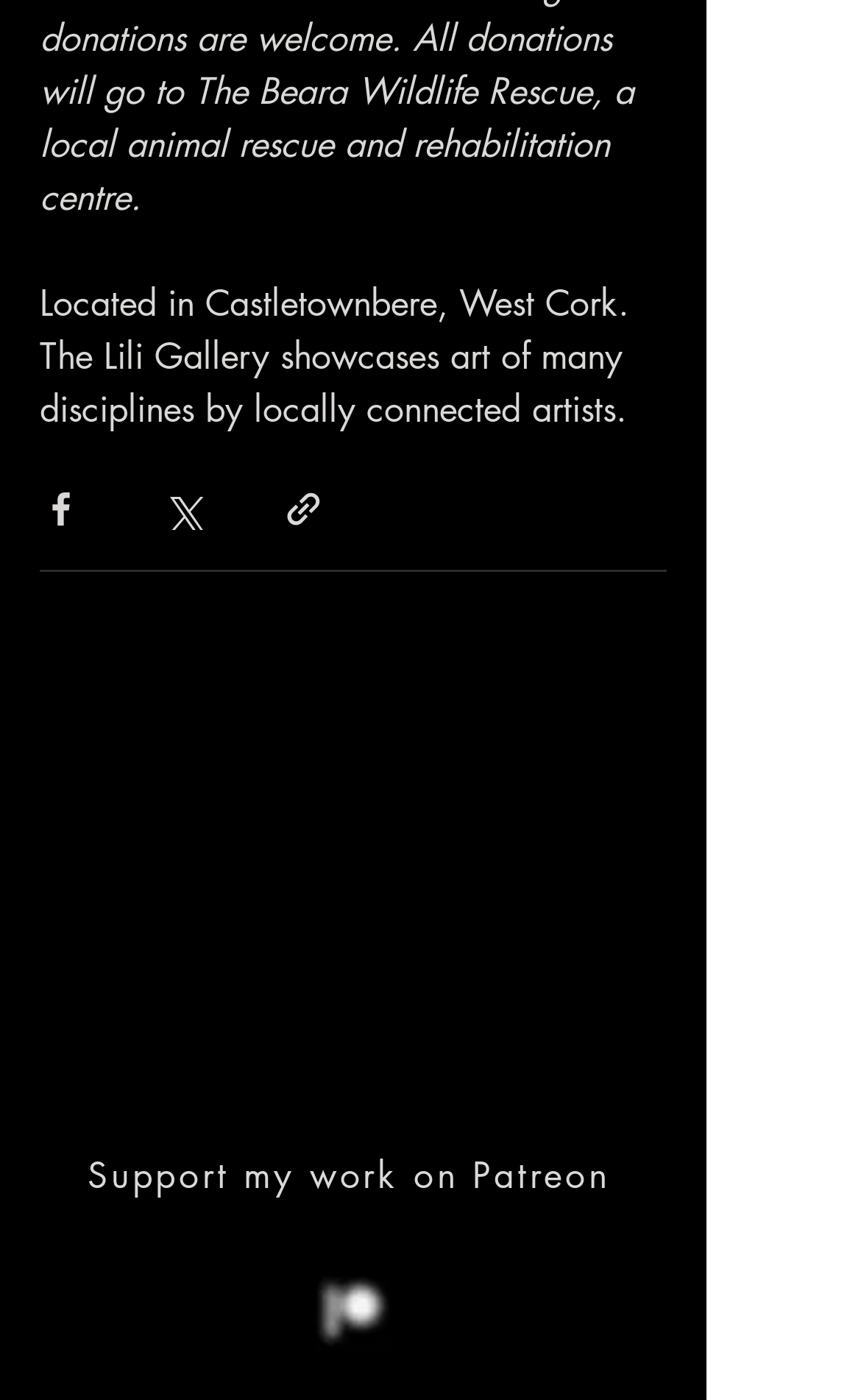Please specify the bounding box coordinates of the clickable section necessary to execute the following command: "Contact us".

[0.067, 0.508, 0.764, 0.545]